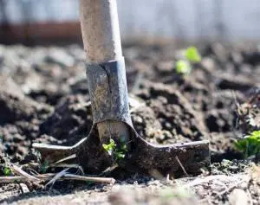What is the overarching theme of the image?
Using the information from the image, provide a comprehensive answer to the question.

The caption explains that the visual complements the overarching theme of irrigation systems and landscaping, emphasizing the importance of proper care and design in creating harmonious outdoor spaces that extend the beauty of one’s home.